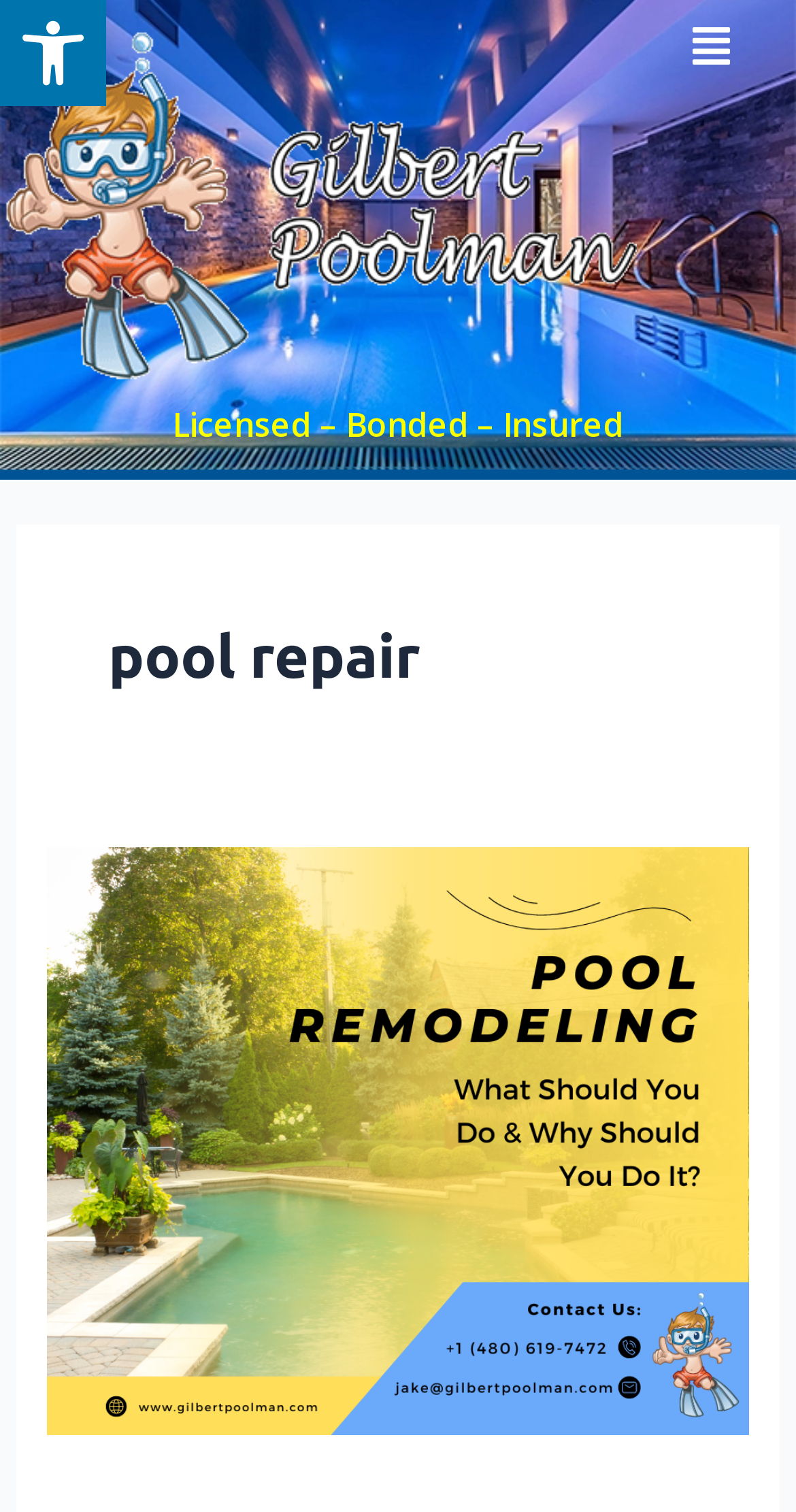What is the logo of Gilbert Poolman?
Please provide a single word or phrase as the answer based on the screenshot.

Gilbert Poolman Mobile Logo